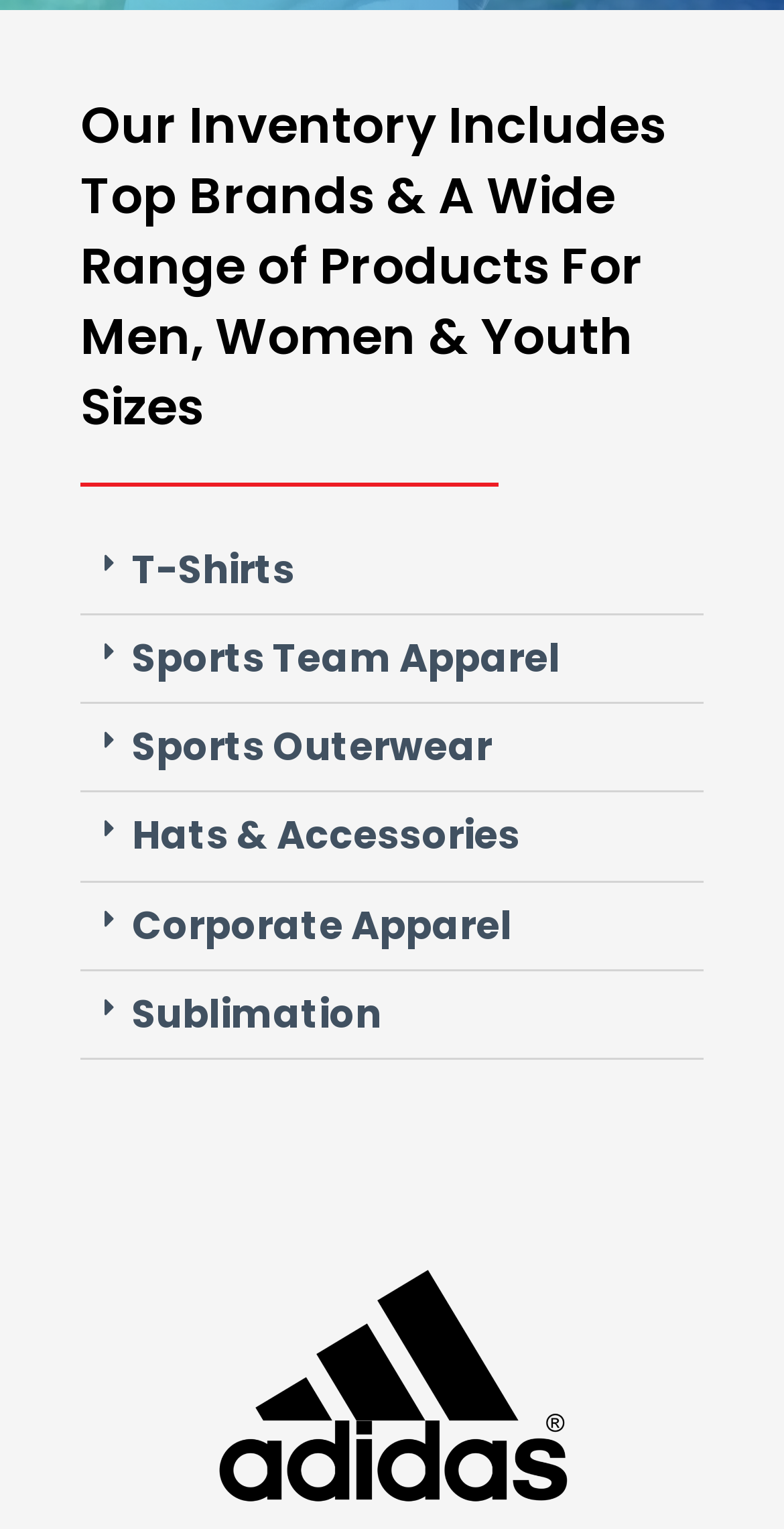Extract the bounding box coordinates for the UI element described as: "Corporate Apparel".

[0.168, 0.587, 0.653, 0.623]